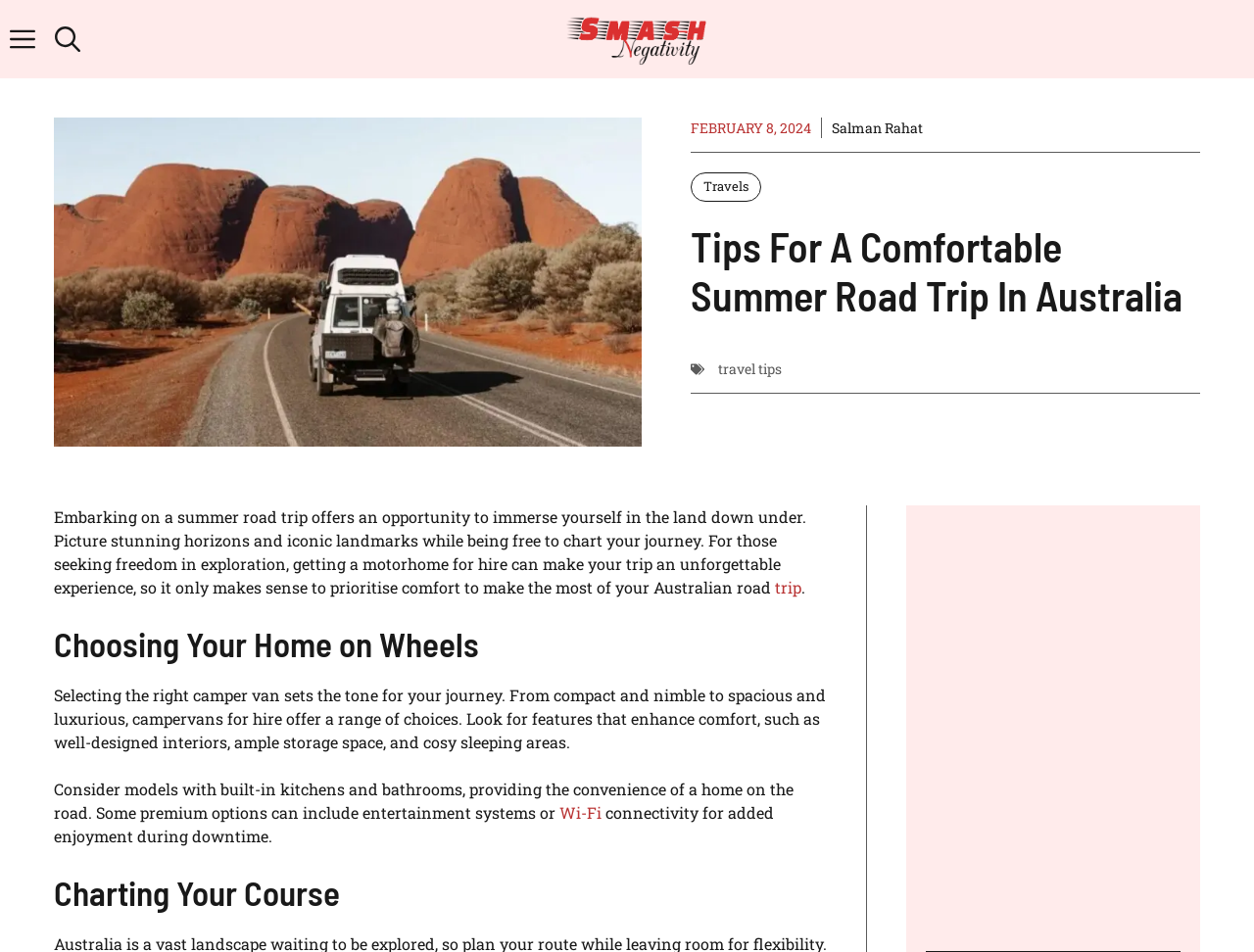Illustrate the webpage thoroughly, mentioning all important details.

This webpage is about tips for a comfortable summer road trip in Australia. At the top, there is a navigation bar with a logo "Smash Negativity" on the left and two buttons "Open search" and "Open Off-Canvas Panel" on the right. Below the navigation bar, there is a figure with a time stamp "FEBRUARY 8, 2024" and the author's name "Salman Rahat". 

The main content of the webpage is divided into three sections. The first section has a heading "Tips For A Comfortable Summer Road Trip In Australia" and a paragraph of text that describes the experience of taking a summer road trip in Australia. There is also a link to "travel tips" on the right side of this section.

The second section has a heading "Choosing Your Home on Wheels" and two paragraphs of text that discuss the importance of selecting the right camper van for a comfortable road trip. The text describes the features to look for in a camper van, such as well-designed interiors, ample storage space, and cosy sleeping areas. There is also a link to "Wi-Fi" in the second paragraph.

The third section has a heading "Charting Your Course" but does not have any visible content. At the bottom of the webpage, there is a section to sign up for a newsletter with a heading "Sign Up for More!" and a brief description of the benefits of subscribing to the newsletter. There is also a field to enter an email address.